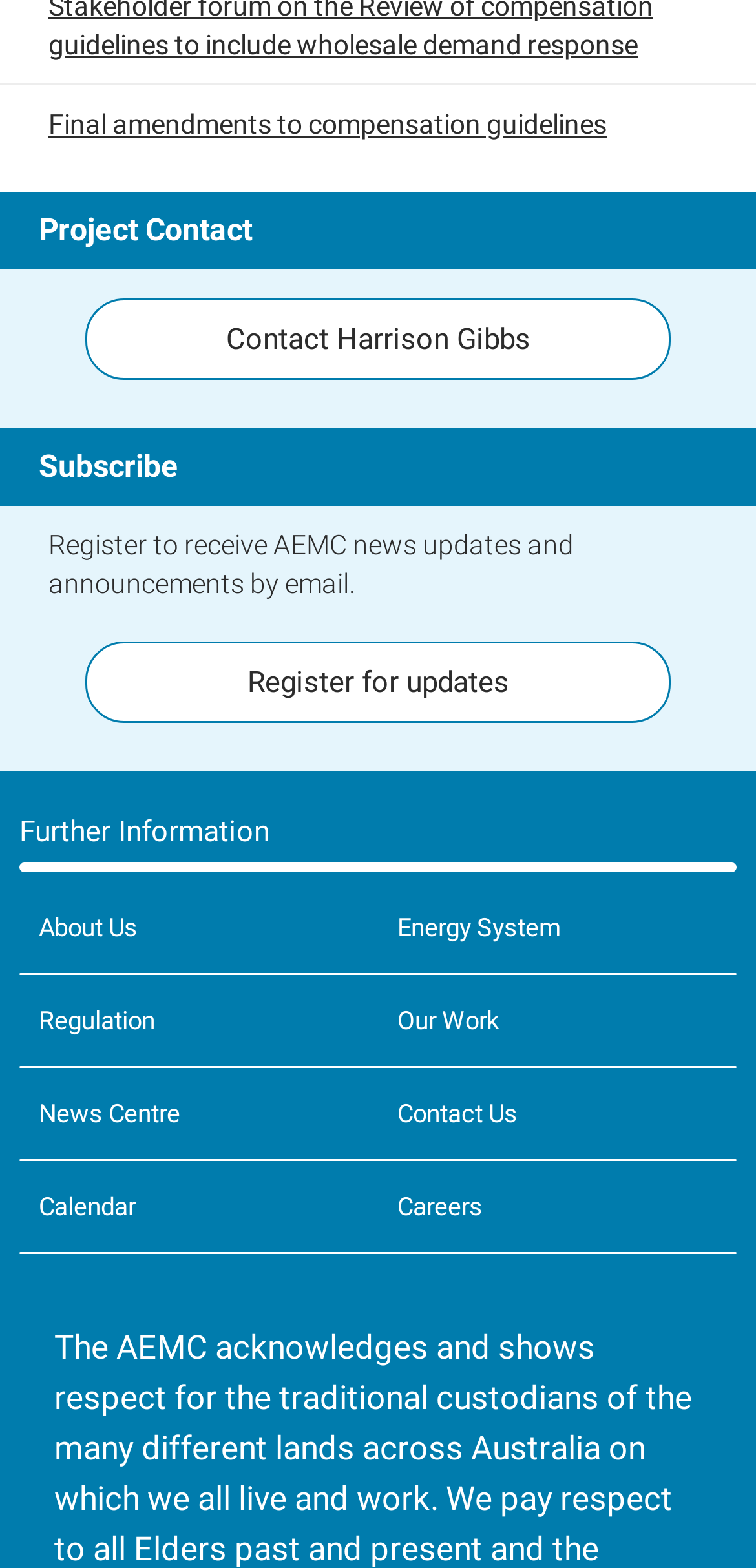Can you identify the bounding box coordinates of the clickable region needed to carry out this instruction: 'View final amendments to compensation guidelines'? The coordinates should be four float numbers within the range of 0 to 1, stated as [left, top, right, bottom].

[0.064, 0.069, 0.803, 0.088]